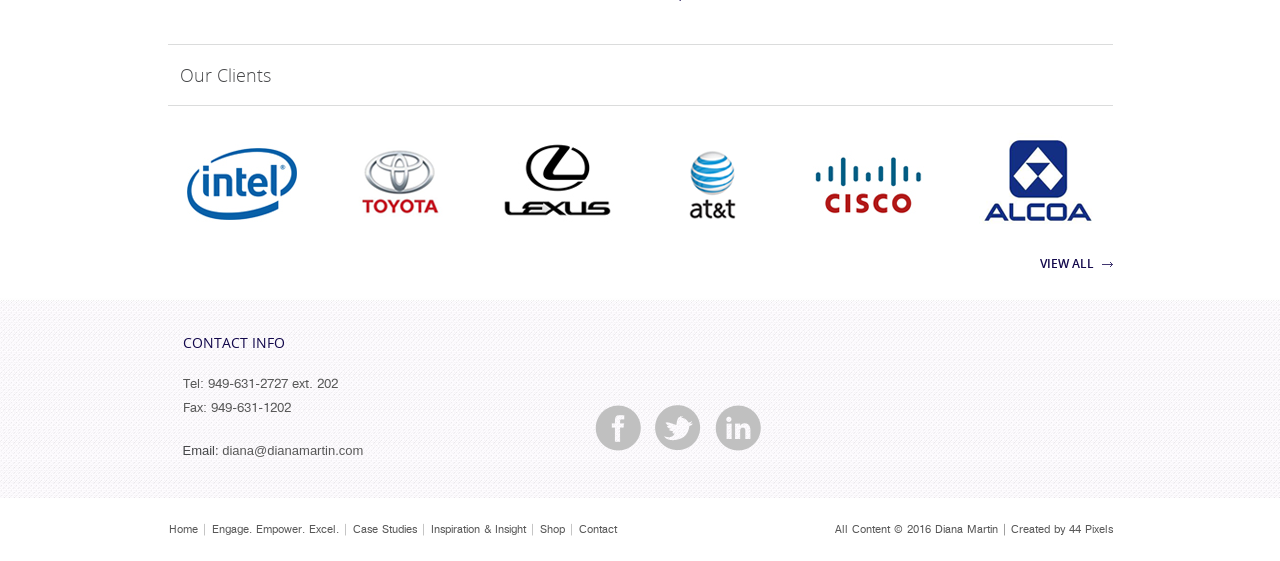Show the bounding box coordinates for the element that needs to be clicked to execute the following instruction: "View all clients". Provide the coordinates in the form of four float numbers between 0 and 1, i.e., [left, top, right, bottom].

[0.812, 0.455, 0.869, 0.485]